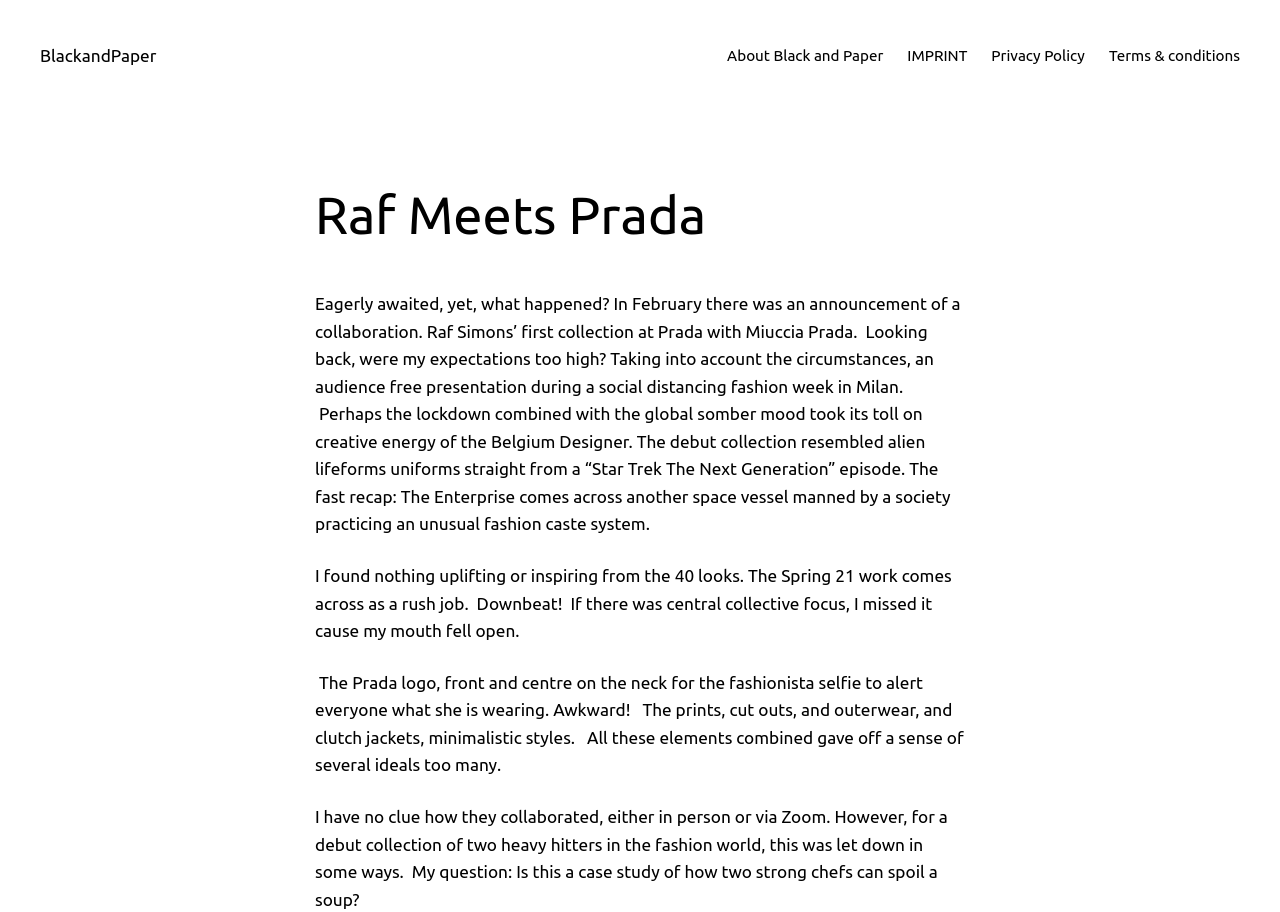Using the elements shown in the image, answer the question comprehensively: What is the author's question about the collaboration?

The author questions how two heavy hitters in the fashion world, Raf Simons and Miuccia Prada, could have collaborated to produce a debut collection that was disappointing, asking if it is a case study of how two strong individuals can spoil a project.